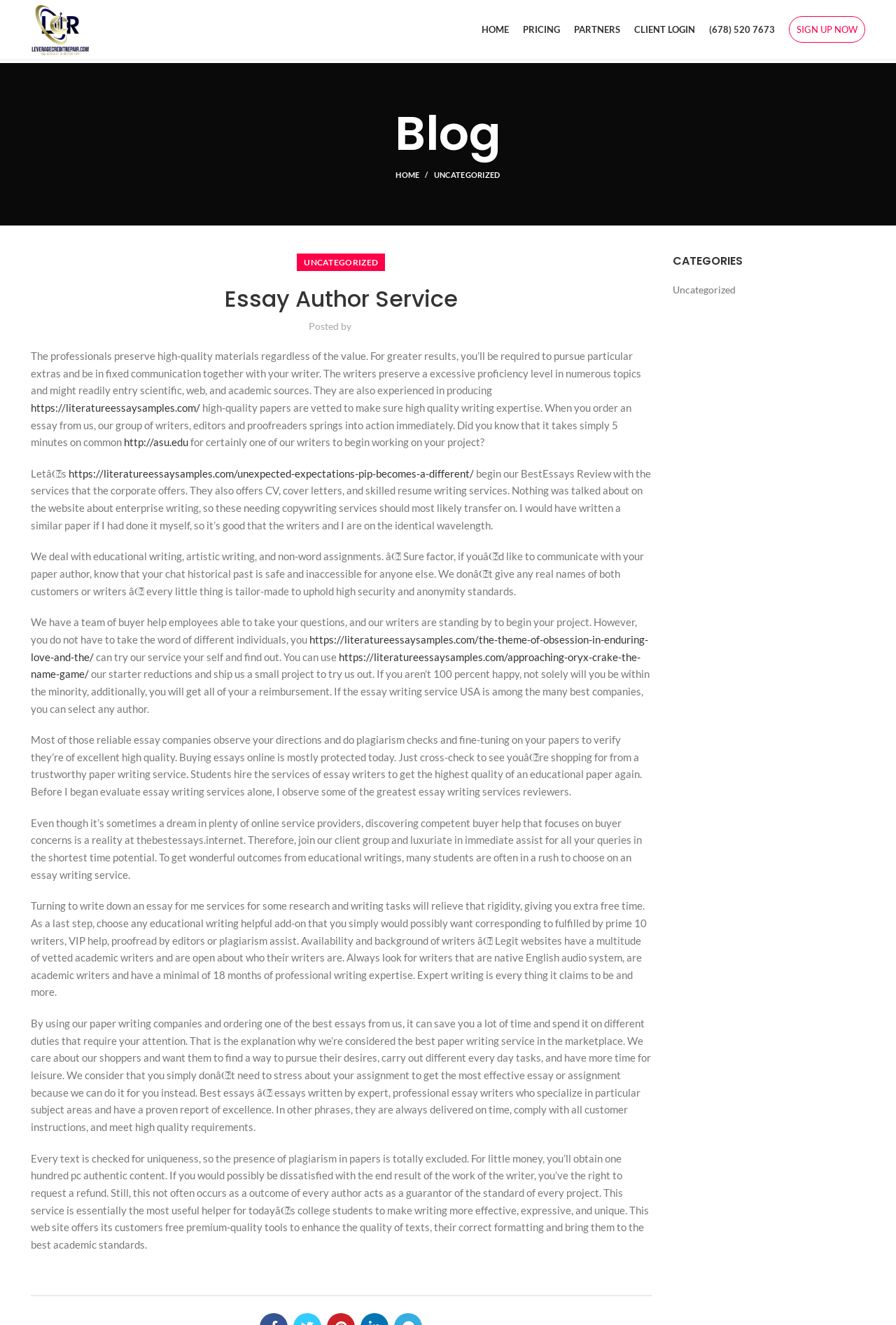Provide a brief response to the question below using one word or phrase:
What types of writing services are offered by this website?

Academic, creative, and non-word assignments